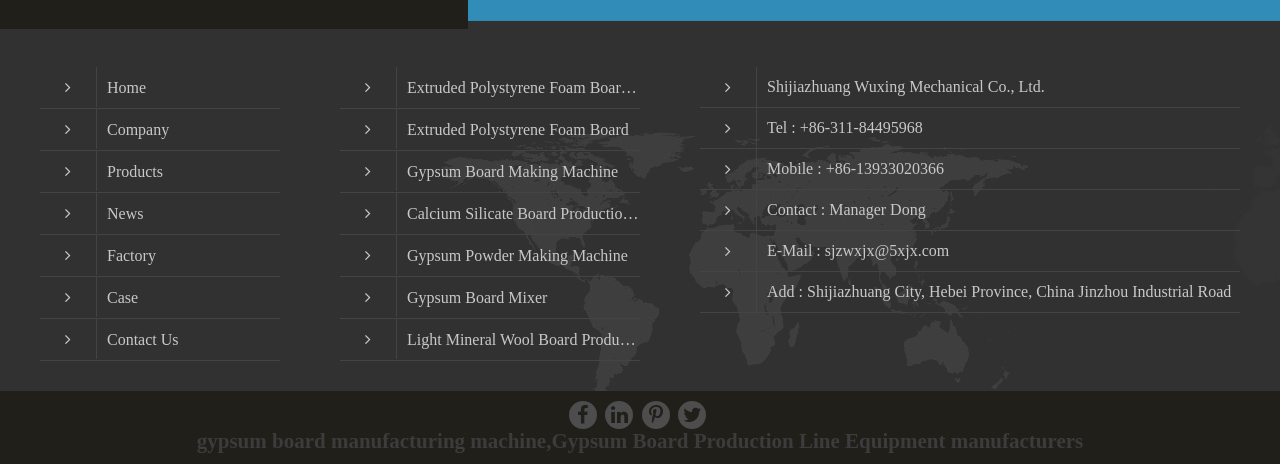What is the company name?
Relying on the image, give a concise answer in one word or a brief phrase.

Shijiazhuang Wuxing Mechanical Co., Ltd.